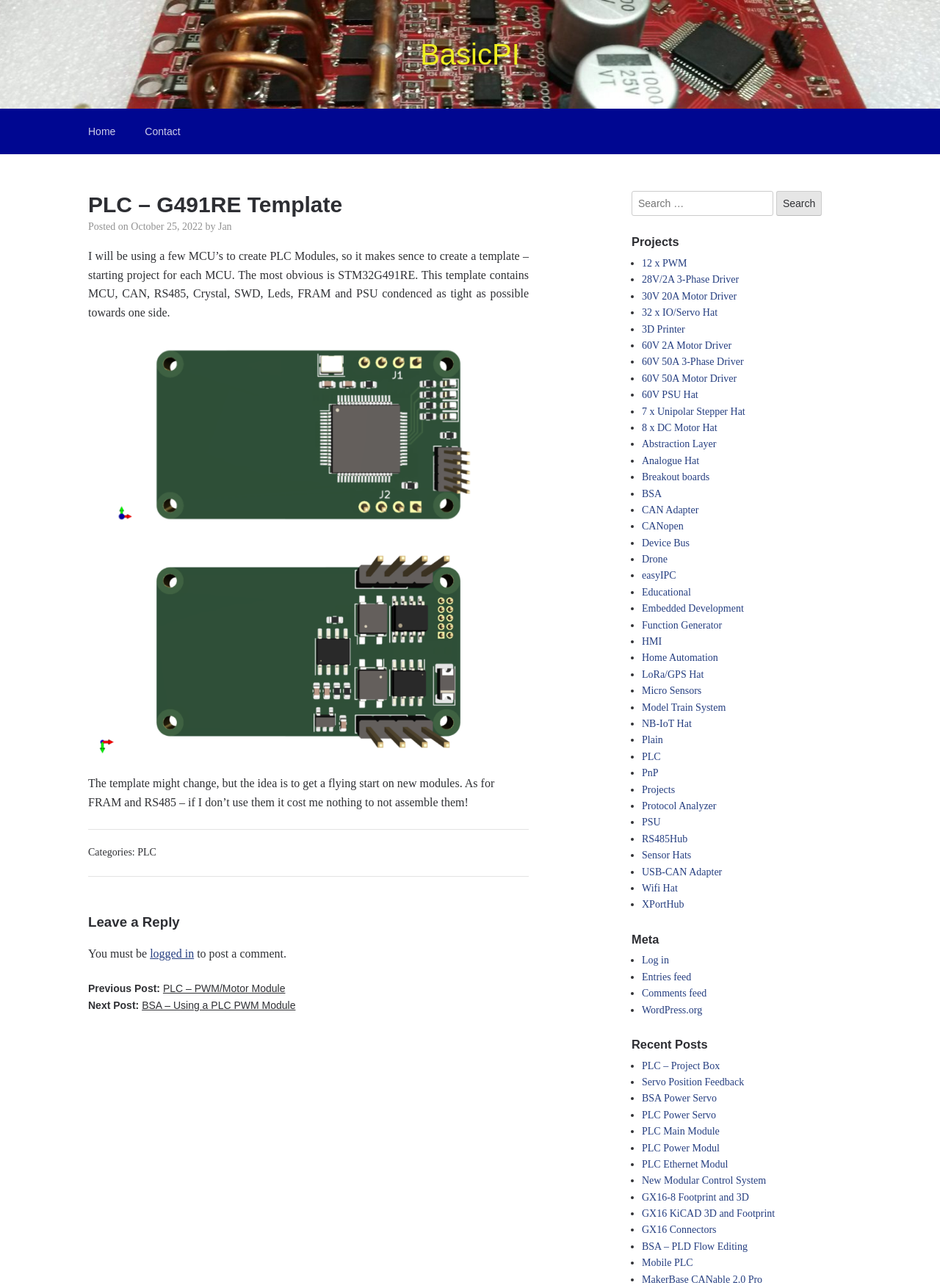What is the date of the post?
Using the image as a reference, give a one-word or short phrase answer.

October 25, 2022